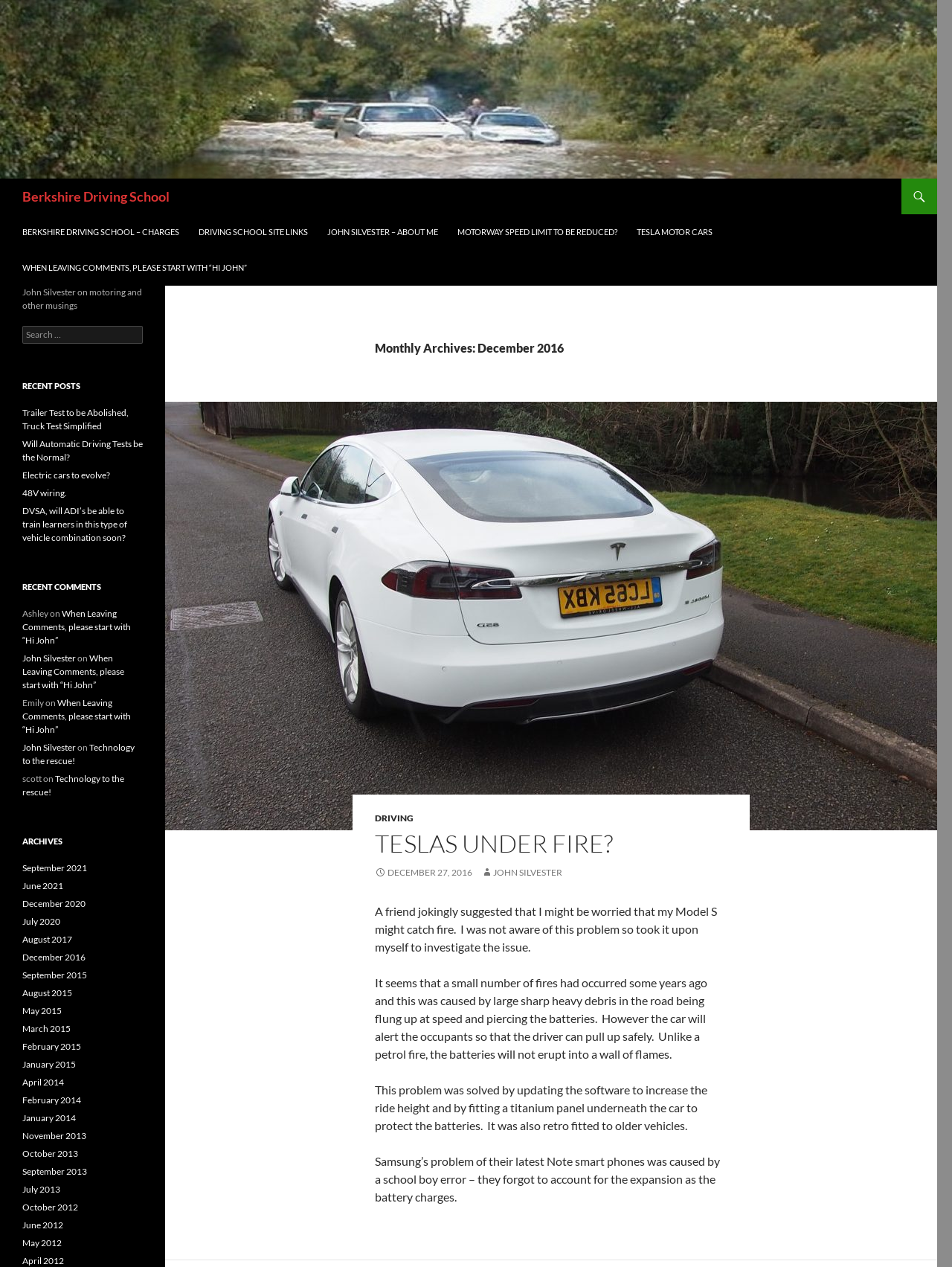Identify the bounding box coordinates for the element you need to click to achieve the following task: "Read about Tesla". Provide the bounding box coordinates as four float numbers between 0 and 1, in the form [left, top, right, bottom].

[0.659, 0.169, 0.758, 0.197]